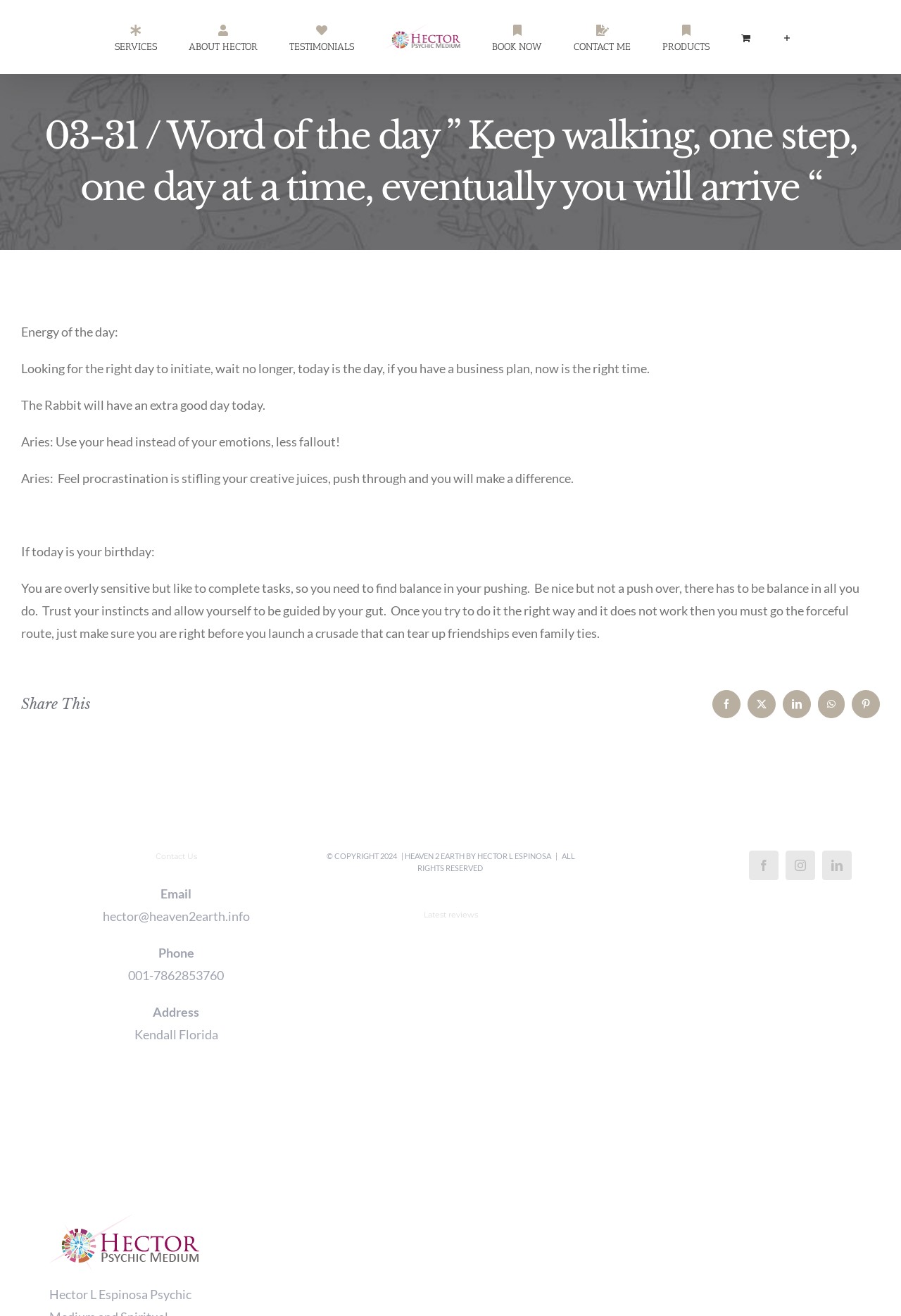Reply to the question with a brief word or phrase: What is the phone number?

001-7862853760